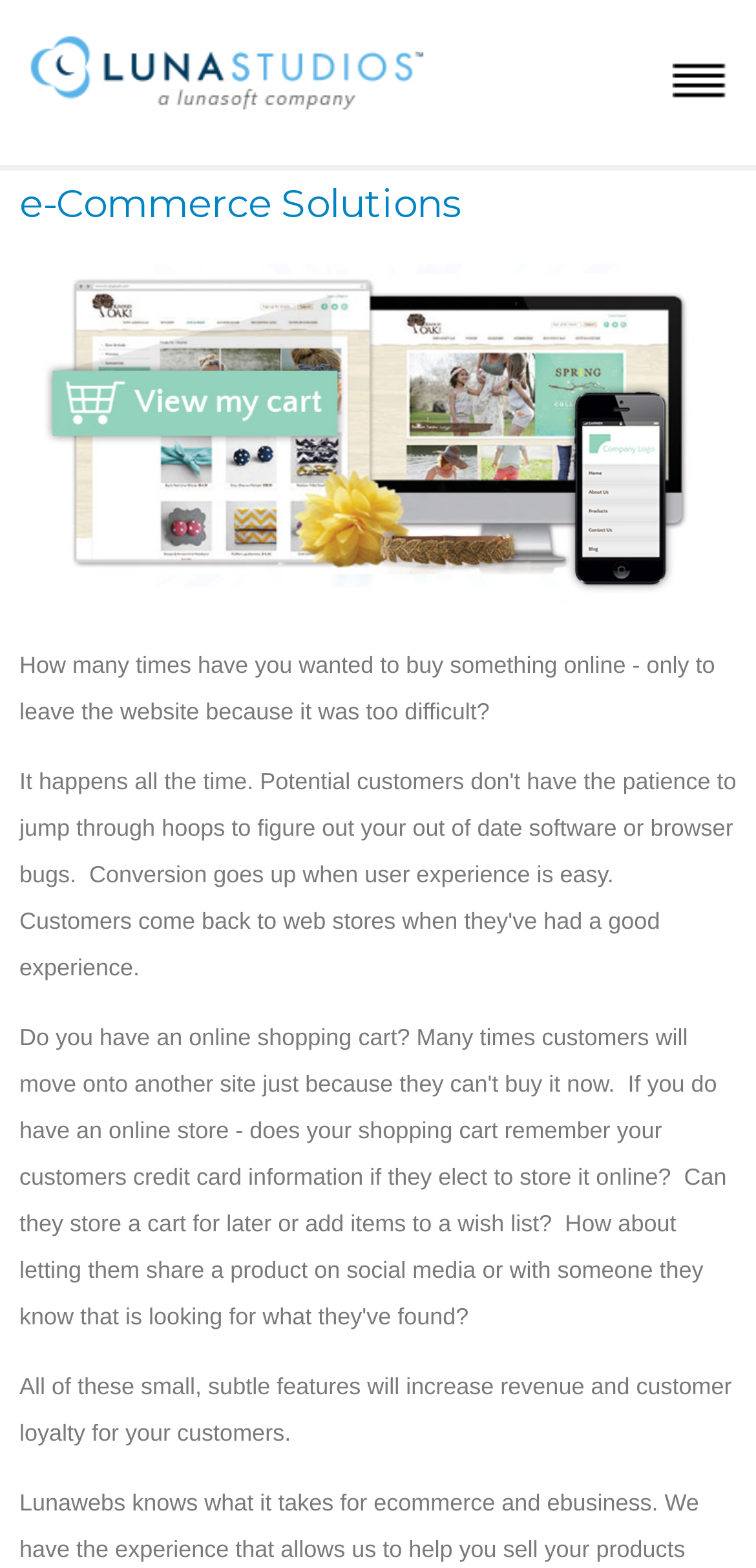Reply to the question with a brief word or phrase: What is the main topic of this webpage?

e-Commerce Solutions